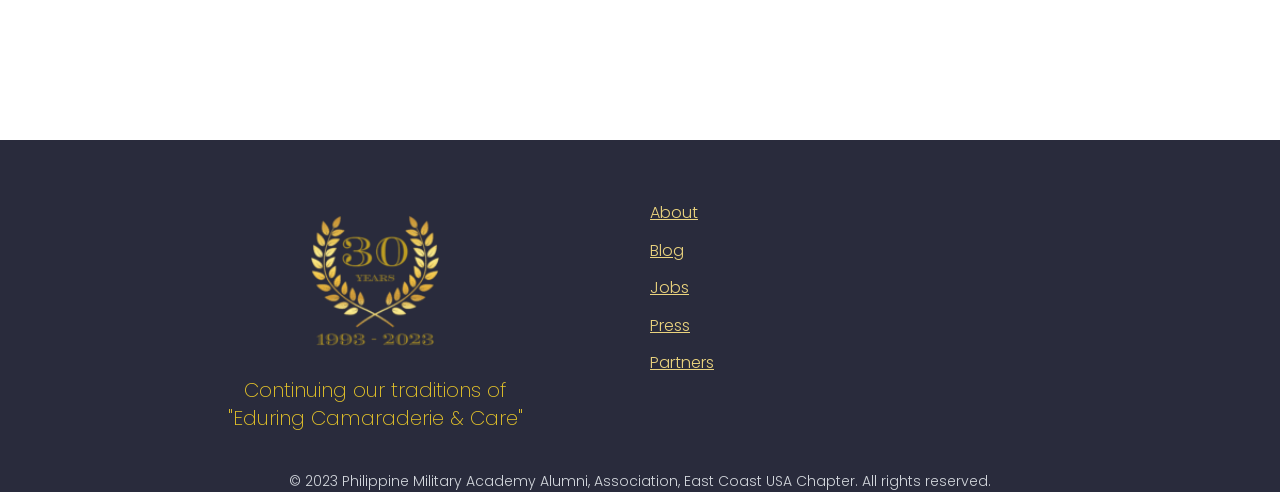Provide your answer in a single word or phrase: 
What is the name of the organization?

Philippine Military Academy Alumni, Association, East Coast USA Chapter